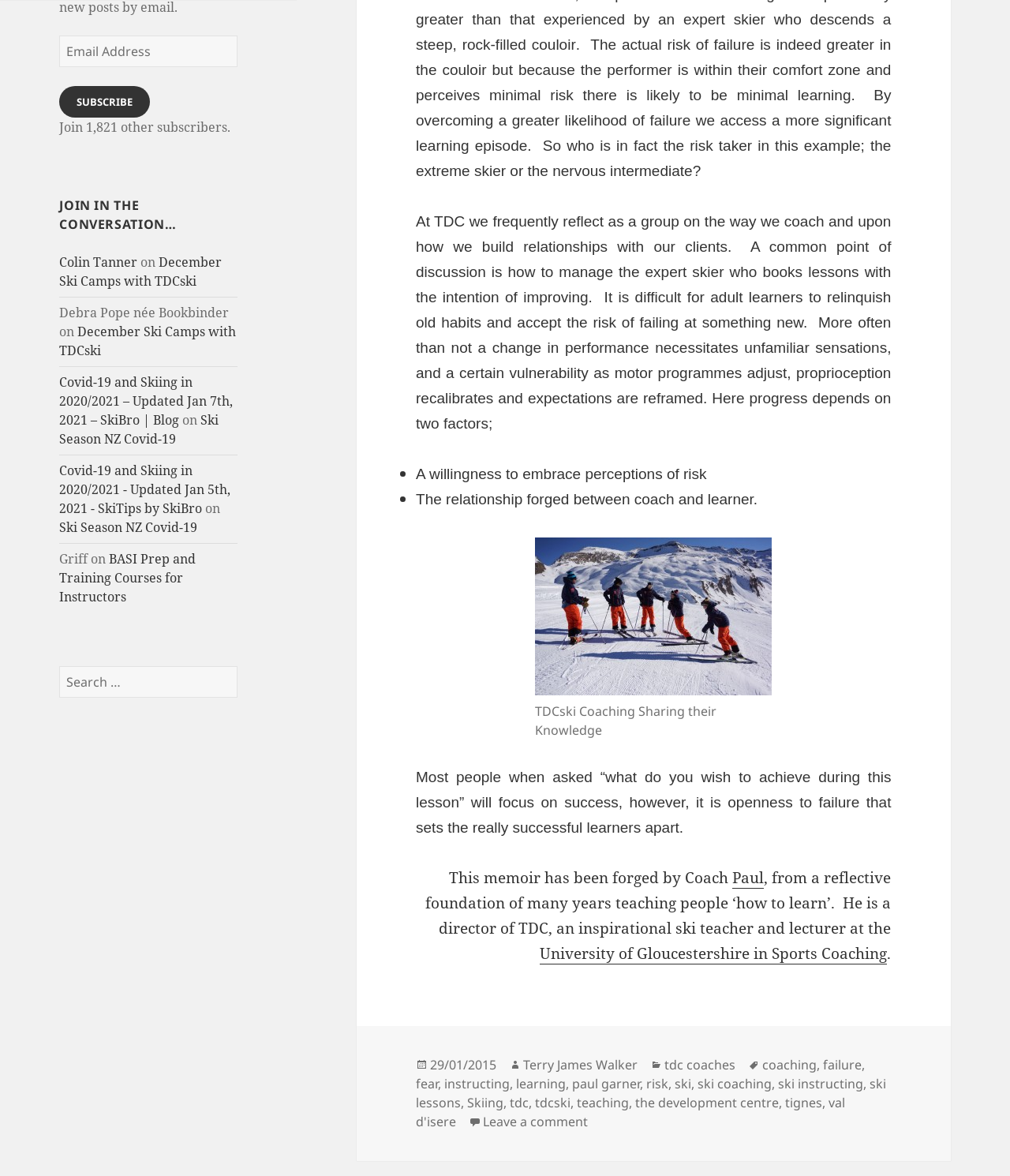What is the purpose of the 'SUBSCRIBE' button?
Please answer the question with a detailed response using the information from the screenshot.

The 'SUBSCRIBE' button is located below the 'Email Address' input field, suggesting that it is used to subscribe to a newsletter or join a conversation. The text 'Join 1,821 other subscribers.' above the button further supports this conclusion.